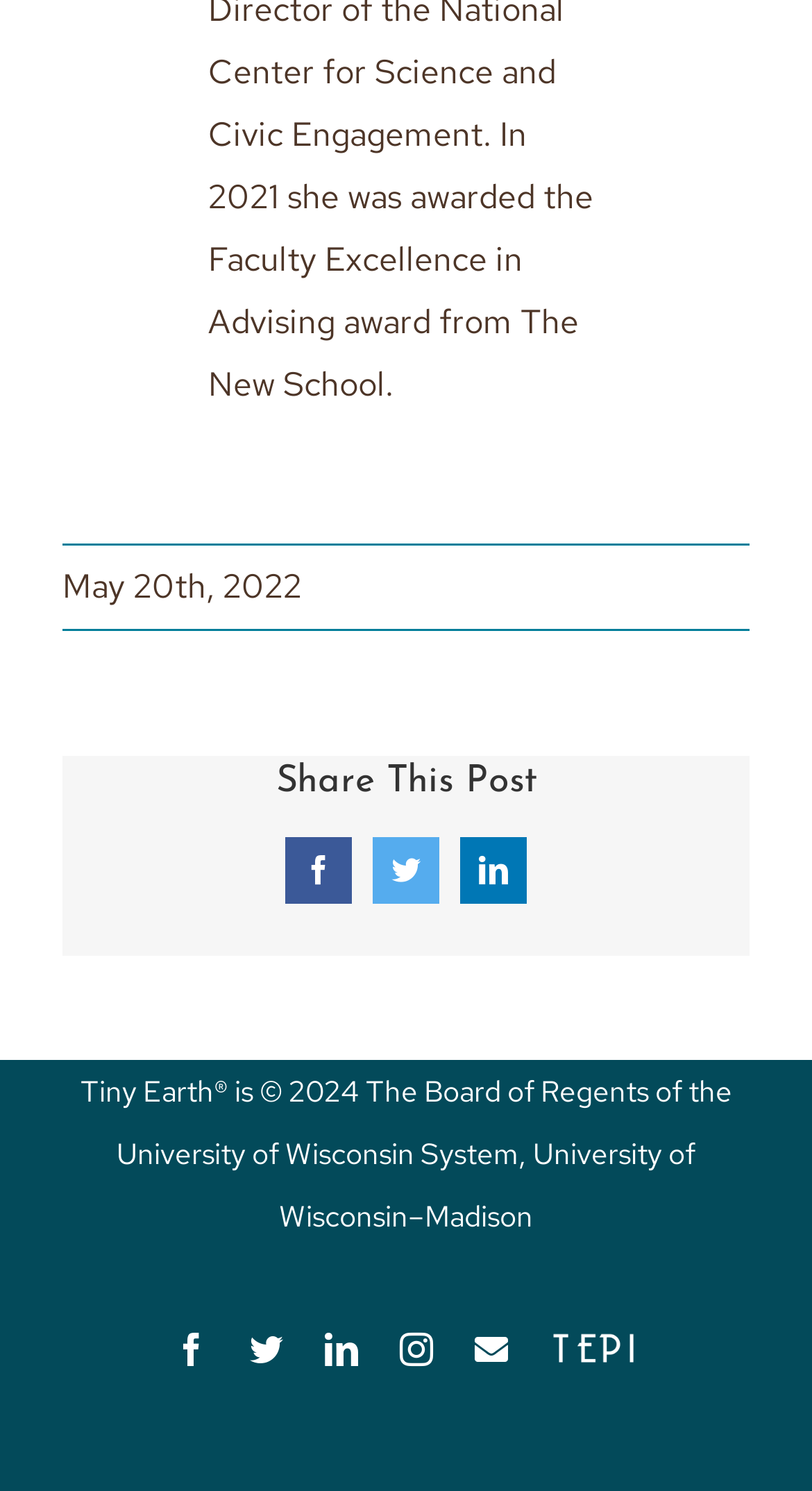Given the description "Instructor Resource Site", determine the bounding box of the corresponding UI element.

[0.677, 0.894, 0.785, 0.91]